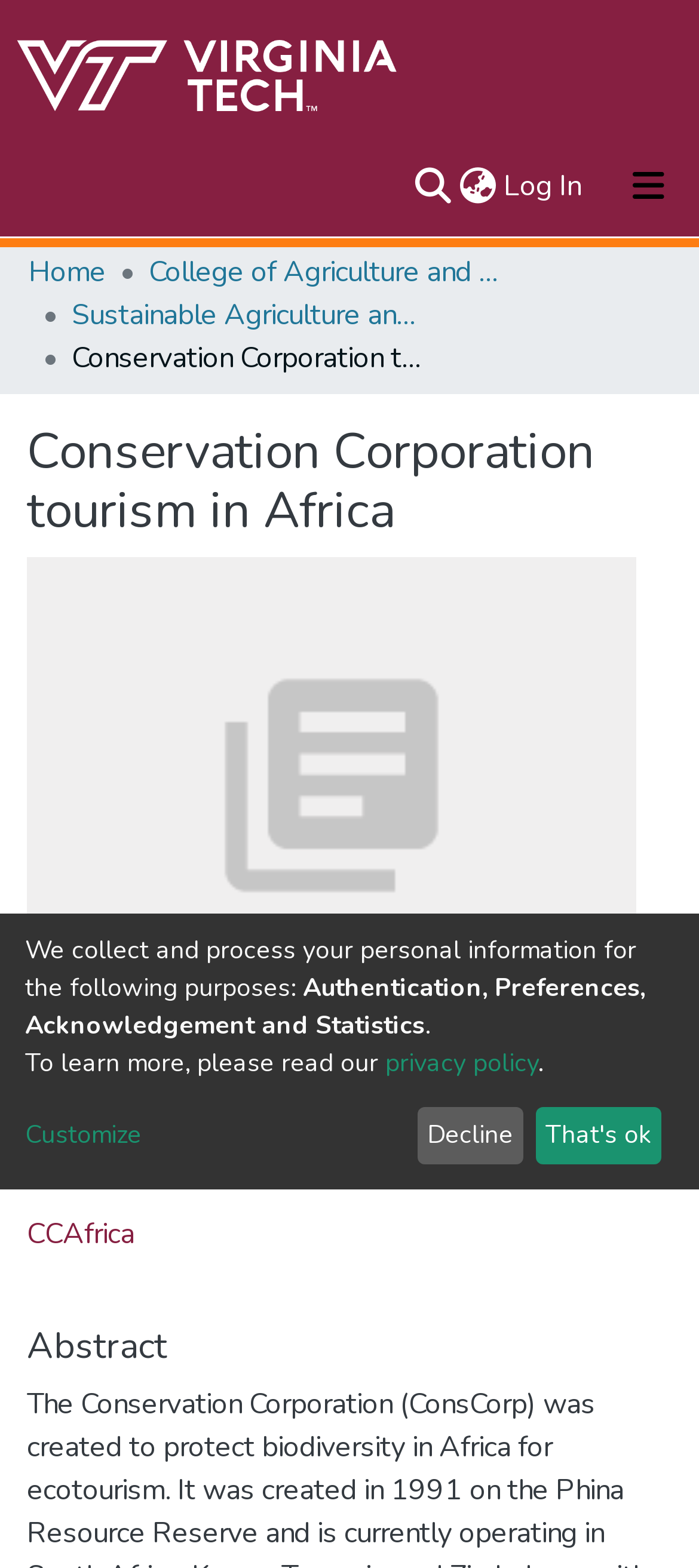Use a single word or phrase to answer the following:
What is the purpose of the search bar?

To search